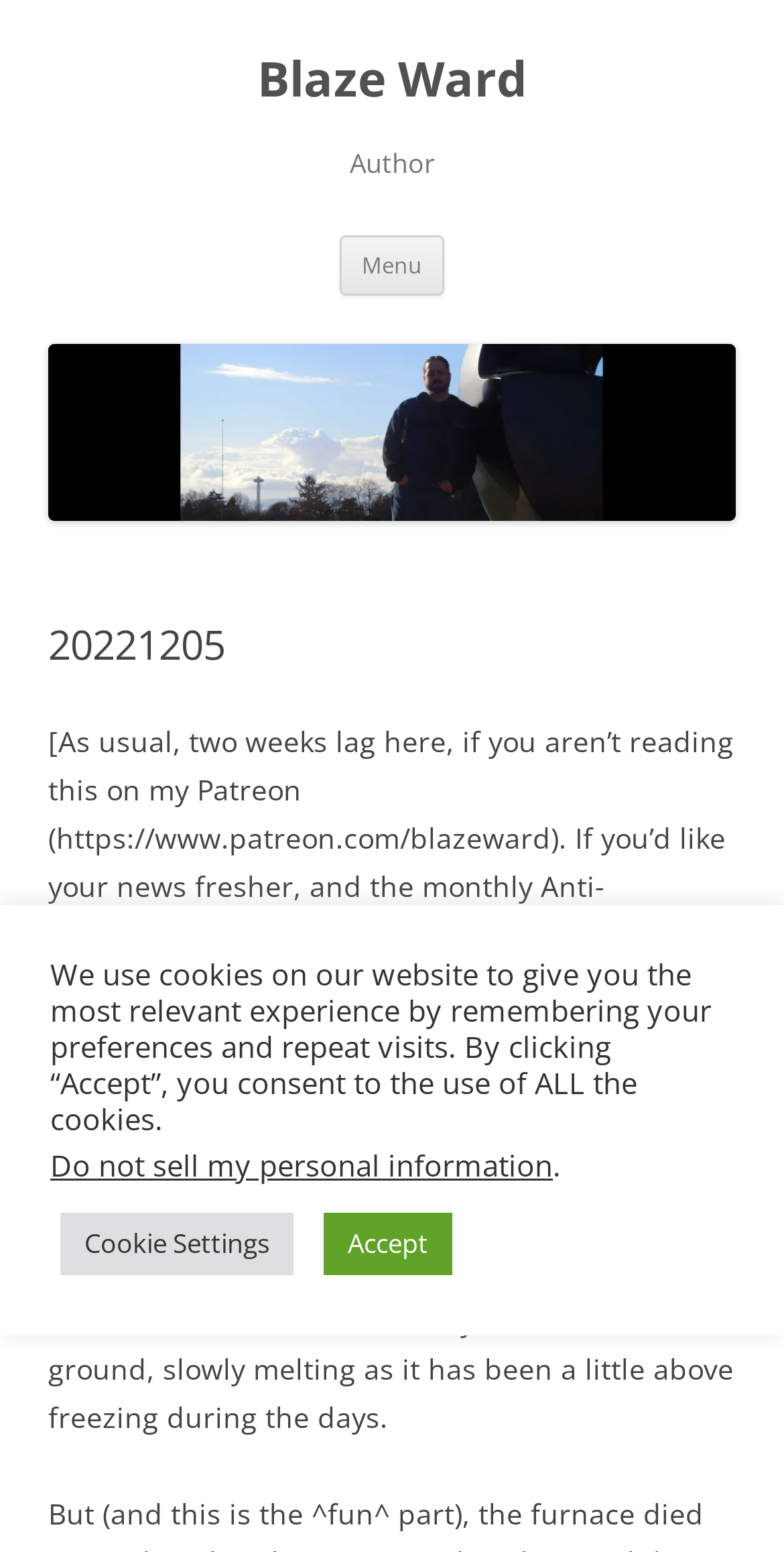Provide the bounding box for the UI element matching this description: "Cookie Settings".

[0.077, 0.781, 0.374, 0.822]